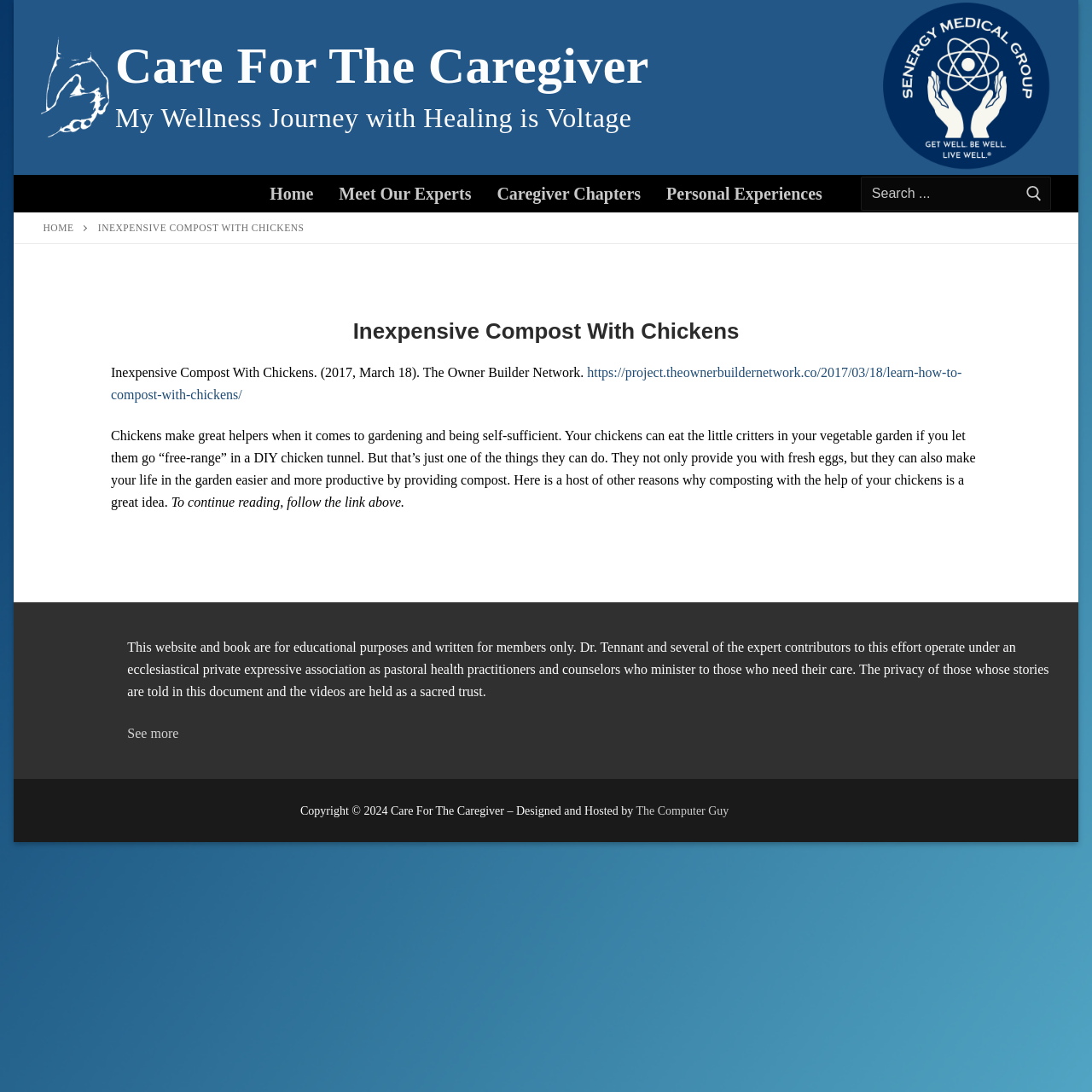Answer with a single word or phrase: 
What is the name of the website?

Care For The Caregiver